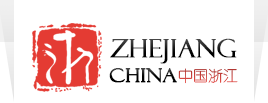Please answer the following question using a single word or phrase: 
What is the color of the emblem?

Red